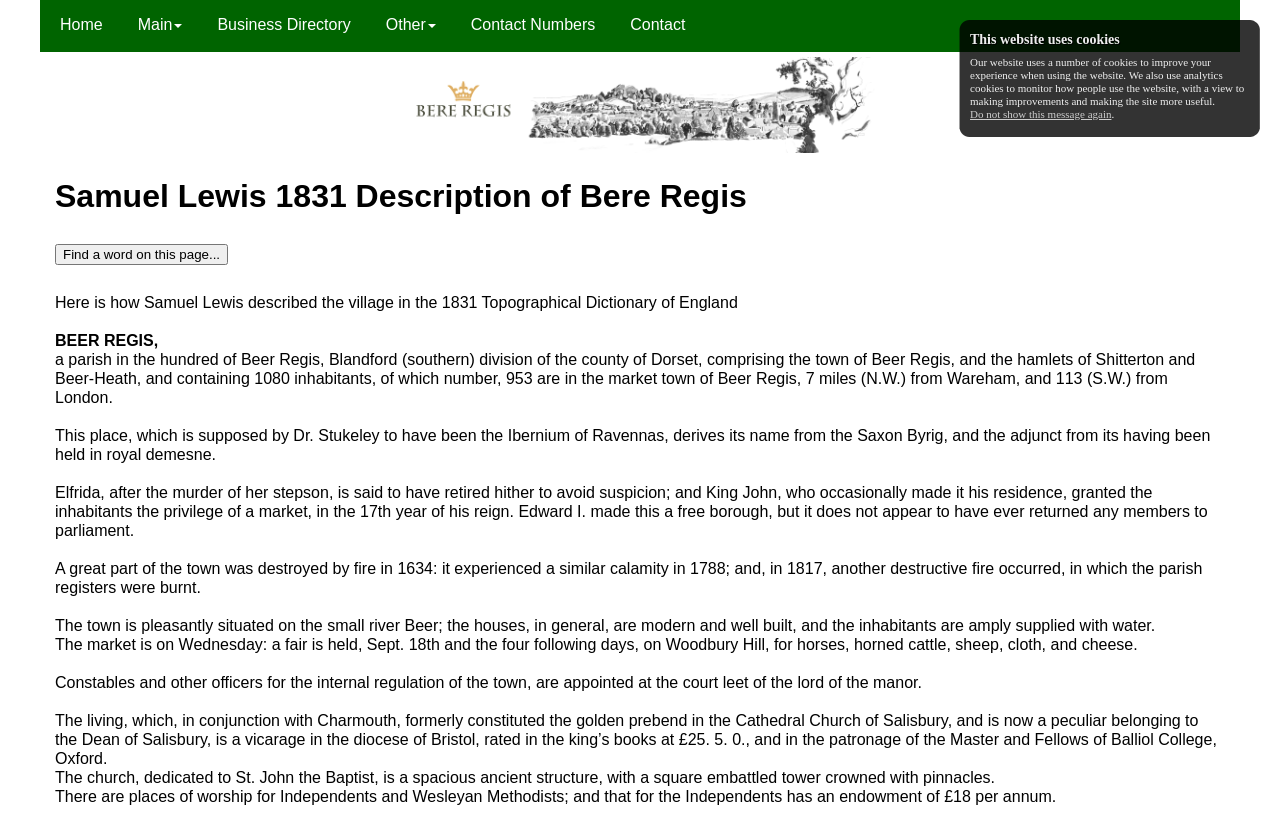Generate a thorough caption detailing the webpage content.

This webpage is about Bere Regis, a parish in Dorset, England. At the top, there is a horizontal menu bar with six menu items: Home, Main, Business Directory, Other, Contact Numbers, and Contact. Below the menu bar, there is a large image of Bere Regis Village Website.

The main content of the webpage is divided into several sections. The first section has a heading "Samuel Lewis 1831 Description of Bere Regis" and a button "Find a word on this page...". Below the button, there is a paragraph of text describing how Samuel Lewis described the village in the 1831 Topographical Dictionary of England.

The next section contains several paragraphs of text describing Bere Regis, including its history, geography, and features. The text is divided into several blocks, each describing a different aspect of the parish. There are seven blocks of text in total, covering topics such as the origin of the name "Bere Regis", the history of the town, its market and fairs, the church, and the places of worship for Independents and Wesleyan Methodists.

At the bottom of the webpage, there is a notice about cookies, stating that the website uses cookies to improve the user experience and for analytics purposes. There is also a link to hide this message again.

Overall, the webpage provides a detailed description of Bere Regis, its history, and its features, with a focus on its historical significance and cultural importance.